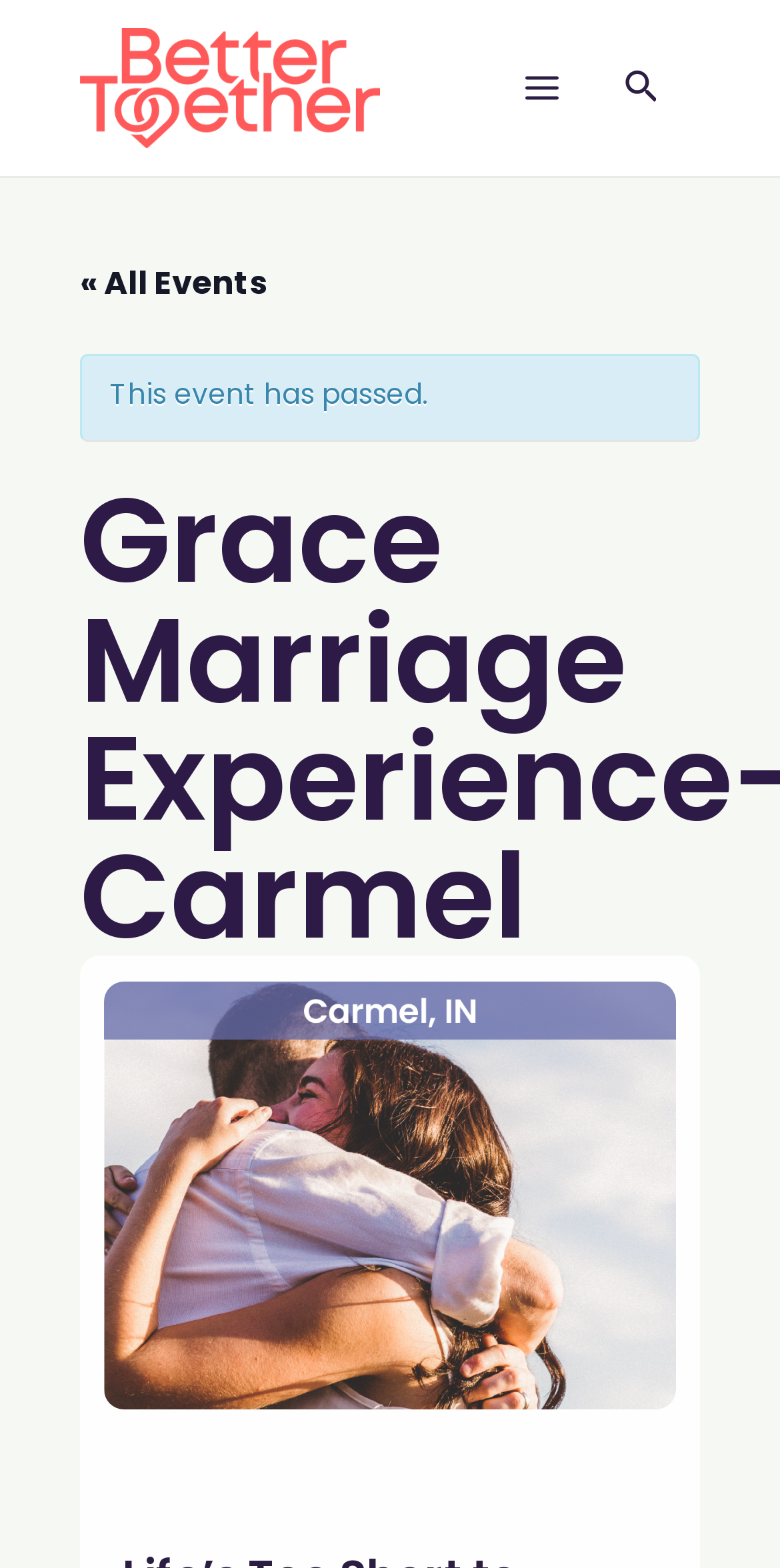What is the purpose of the button at the top right corner?
We need a detailed and meticulous answer to the question.

The button at the top right corner is a main menu button, which is indicated by the image of three horizontal lines and the text 'Main Menu'. It is located at a bounding box coordinate of [0.643, 0.03, 0.748, 0.082].